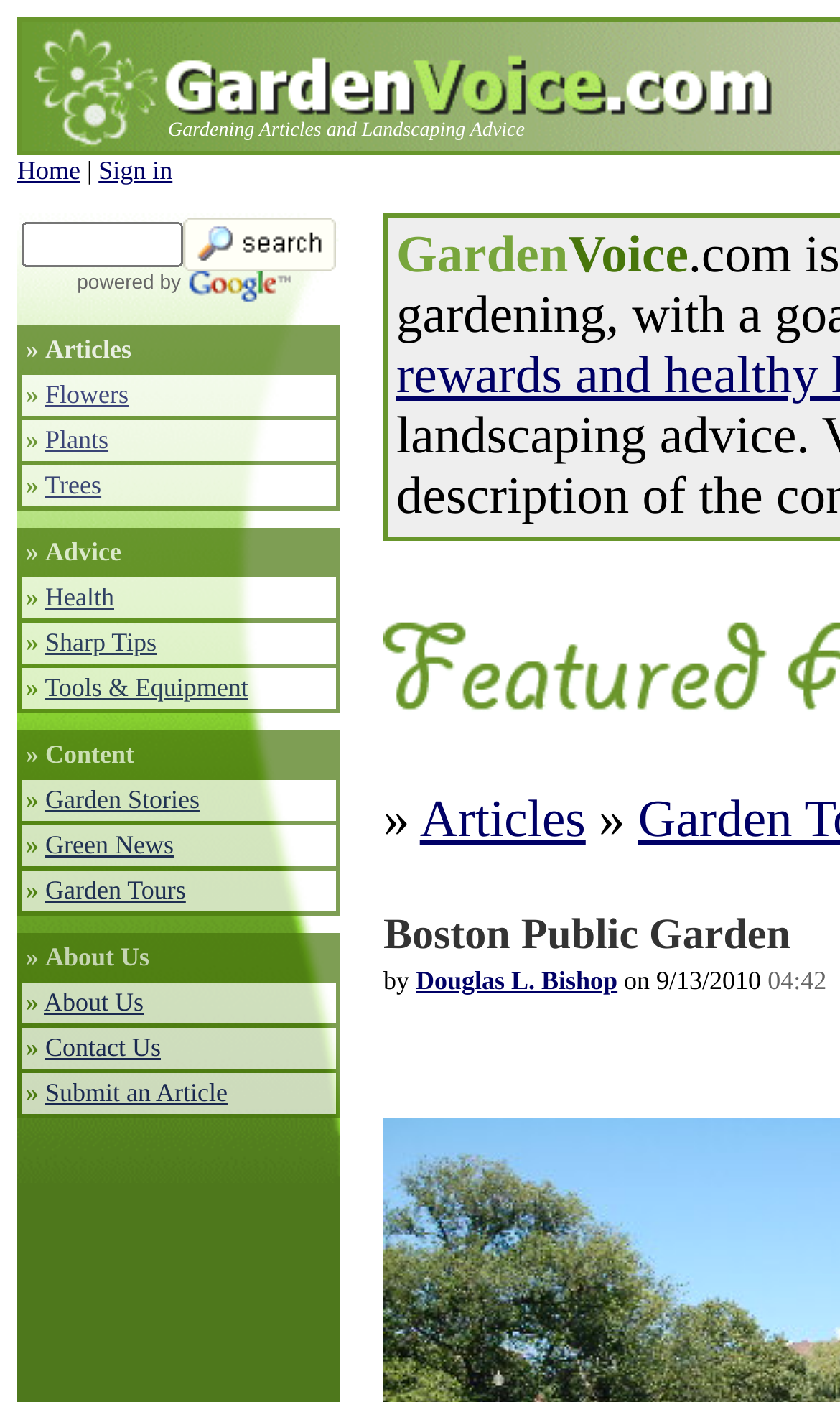Determine the bounding box coordinates of the element that should be clicked to execute the following command: "Learn about garden tours".

[0.054, 0.624, 0.221, 0.645]